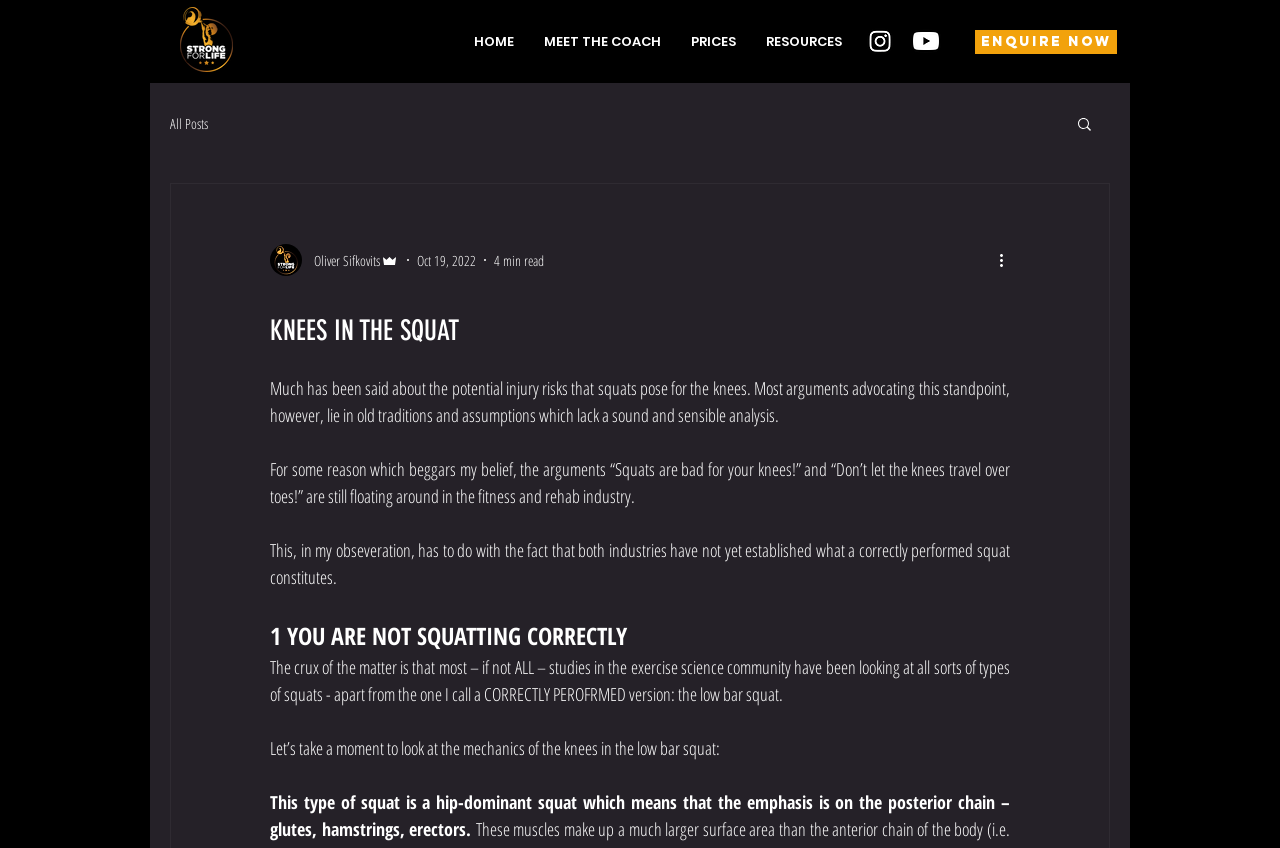Bounding box coordinates are specified in the format (top-left x, top-left y, bottom-right x, bottom-right y). All values are floating point numbers bounded between 0 and 1. Please provide the bounding box coordinate of the region this sentence describes: MEET THE COACH

[0.413, 0.02, 0.528, 0.079]